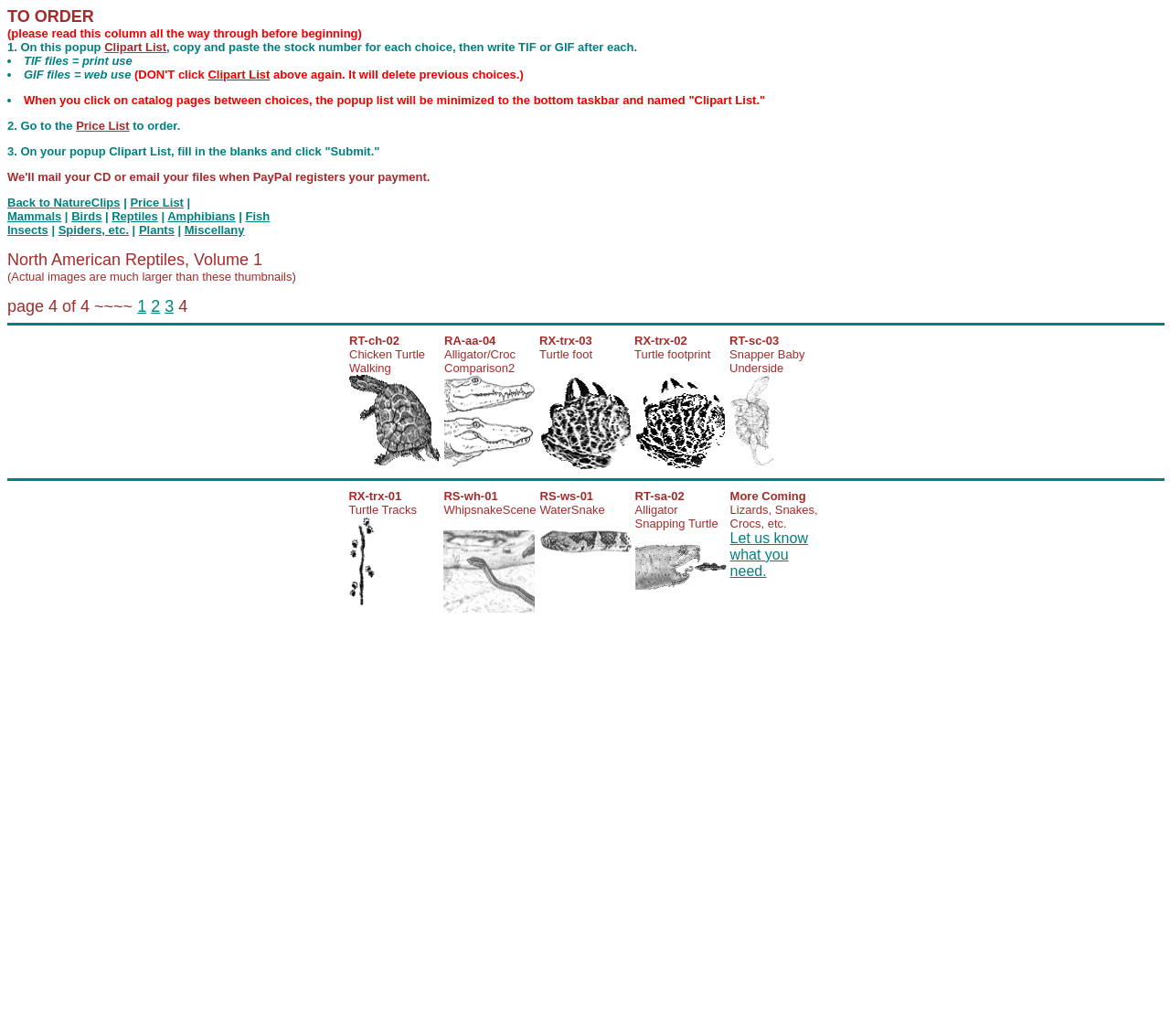Given the description of the UI element: "Price List", predict the bounding box coordinates in the form of [left, top, right, bottom], with each value being a float between 0 and 1.

[0.111, 0.189, 0.157, 0.202]